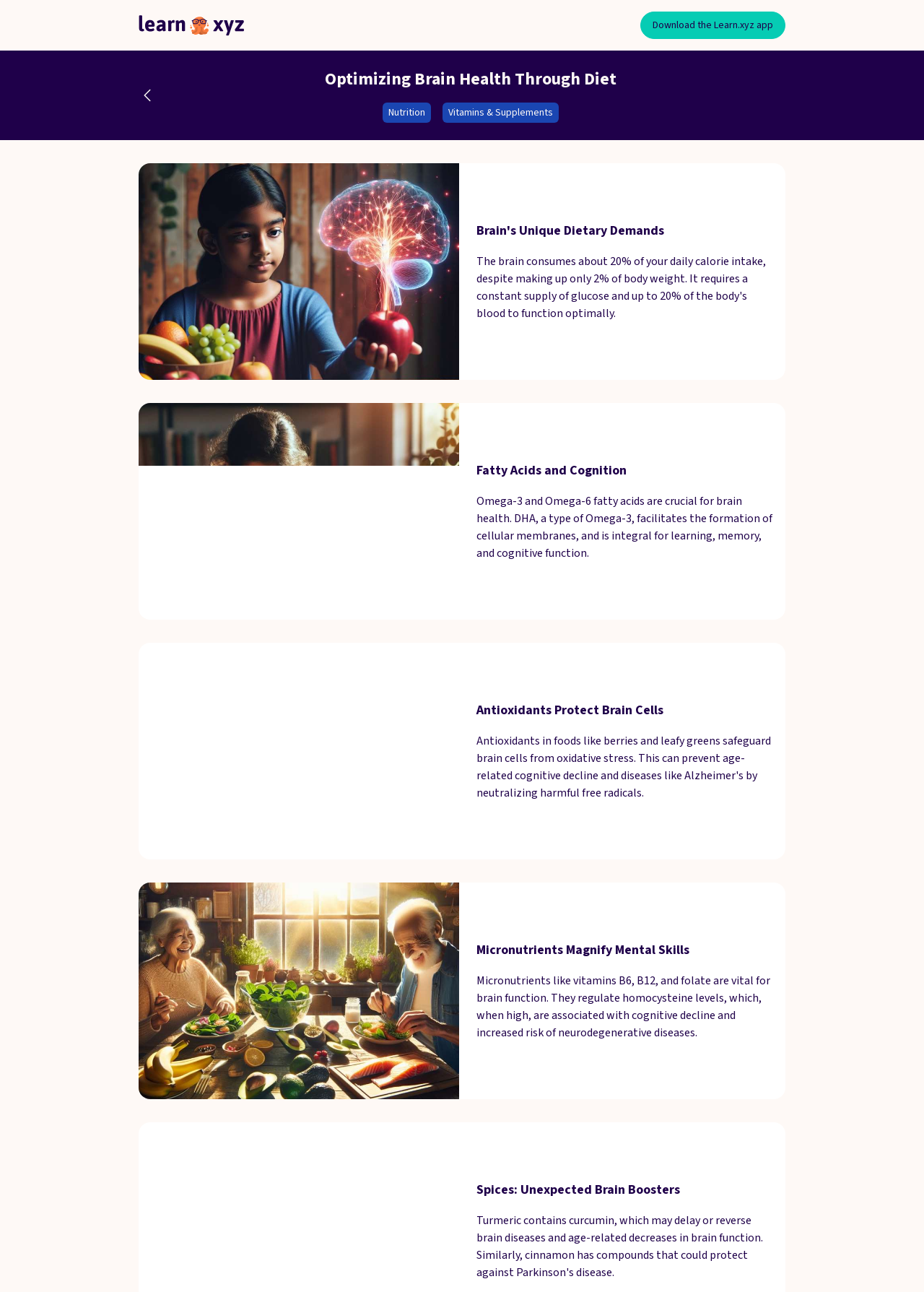Answer the following query with a single word or phrase:
What is the function of DHA in brain health?

facilitates formation of cellular membranes